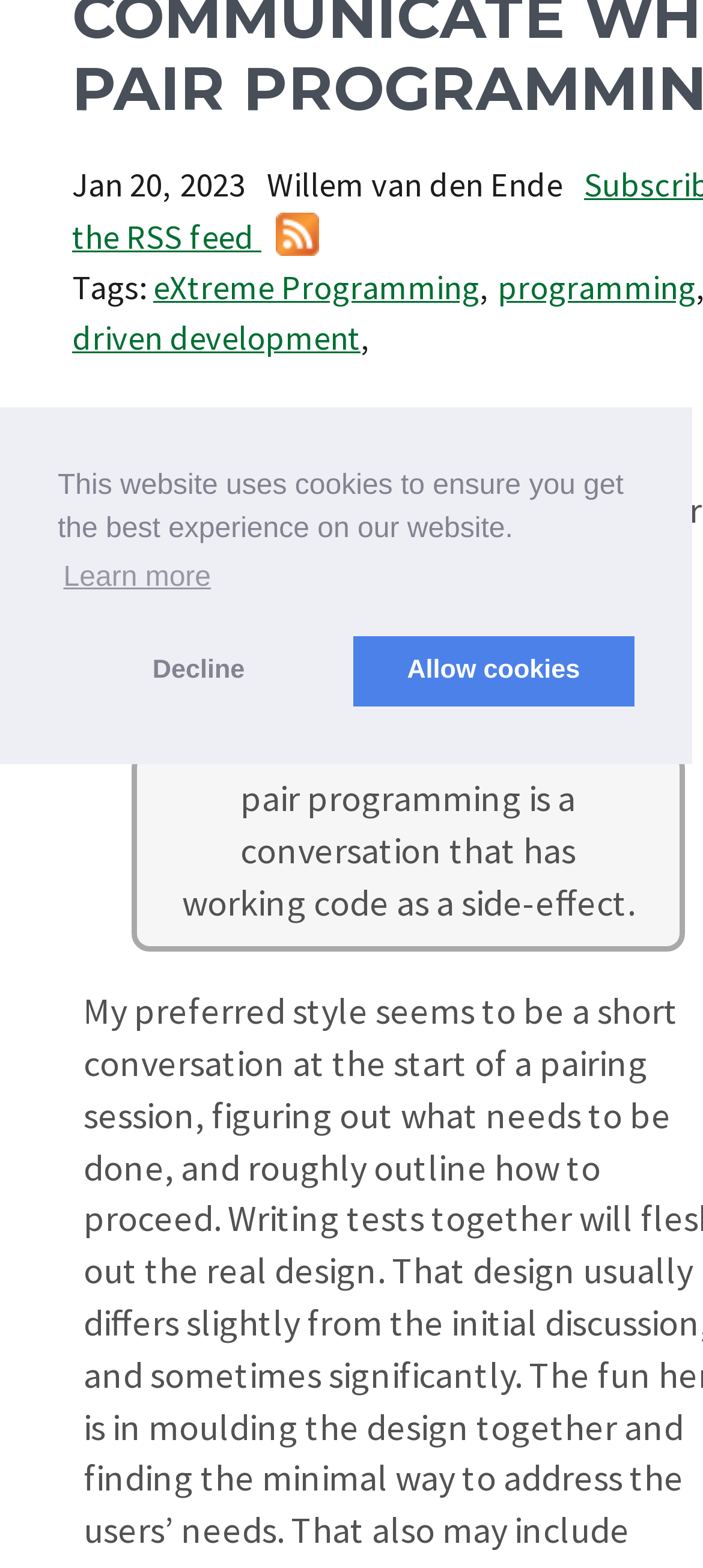Please determine the bounding box of the UI element that matches this description: eXtreme Programming. The coordinates should be given as (top-left x, top-left y, bottom-right x, bottom-right y), with all values between 0 and 1.

[0.218, 0.171, 0.682, 0.197]